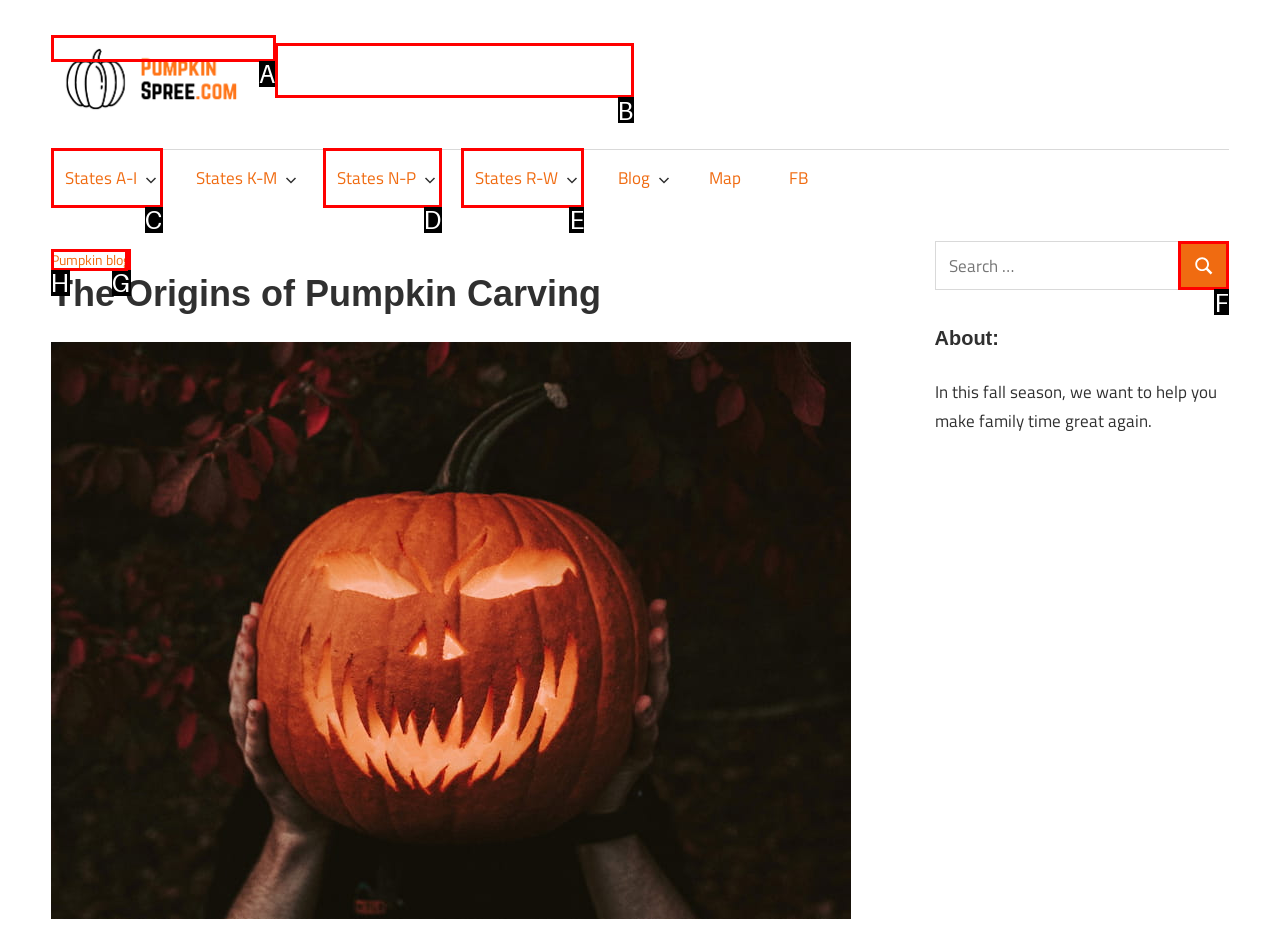Which HTML element should be clicked to complete the following task: Click Search?
Answer with the letter corresponding to the correct choice.

F